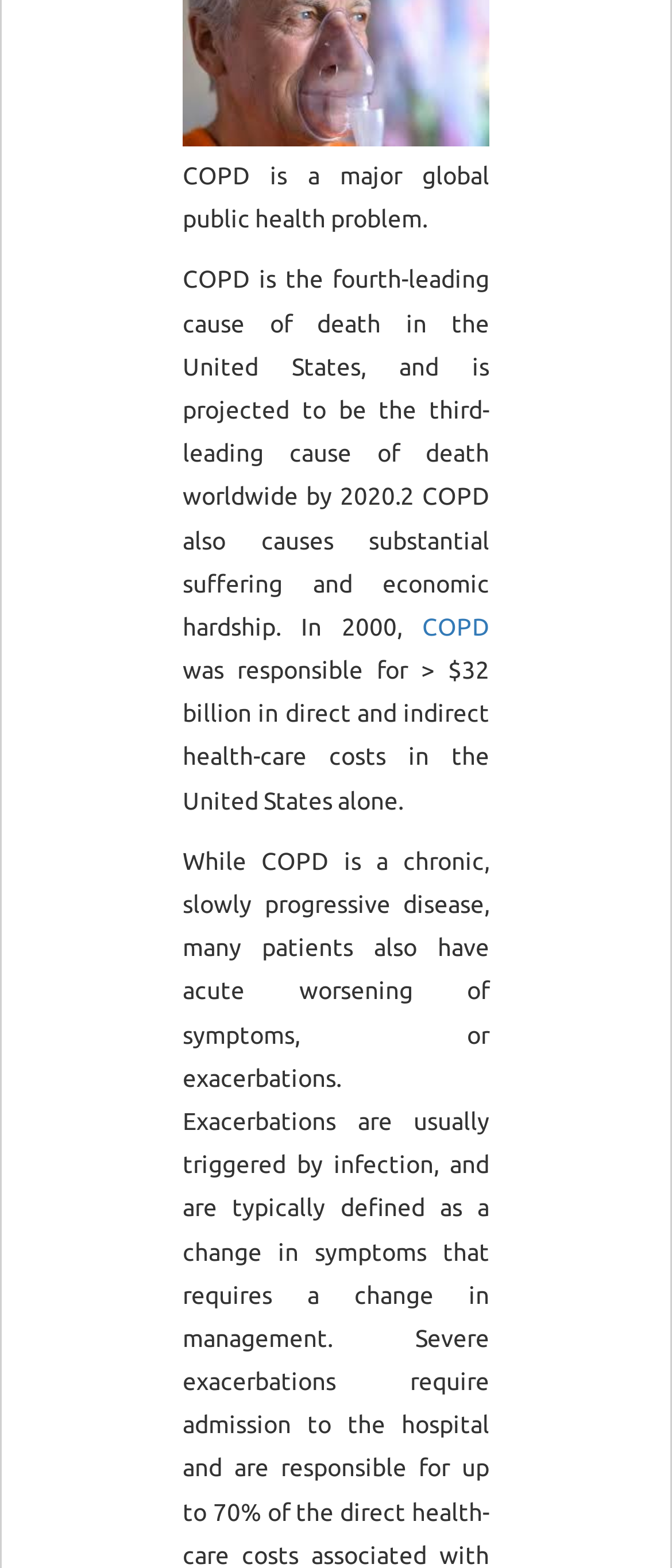Identify the bounding box for the UI element described as: "Propecia". Ensure the coordinates are four float numbers between 0 and 1, formatted as [left, top, right, bottom].

[0.195, 0.673, 0.354, 0.691]